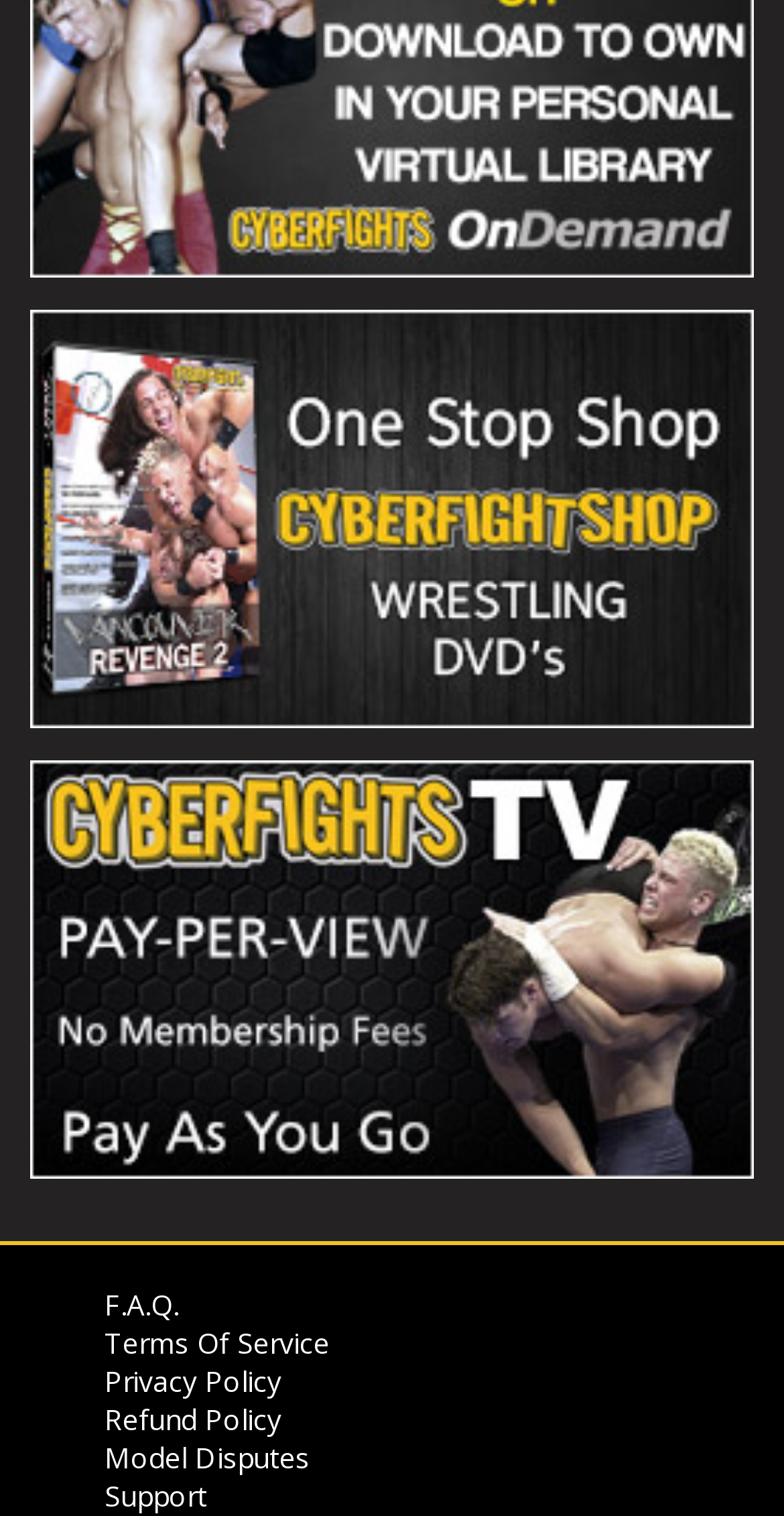Please find the bounding box coordinates for the clickable element needed to perform this instruction: "Click on the 'Uncategorized' link".

None